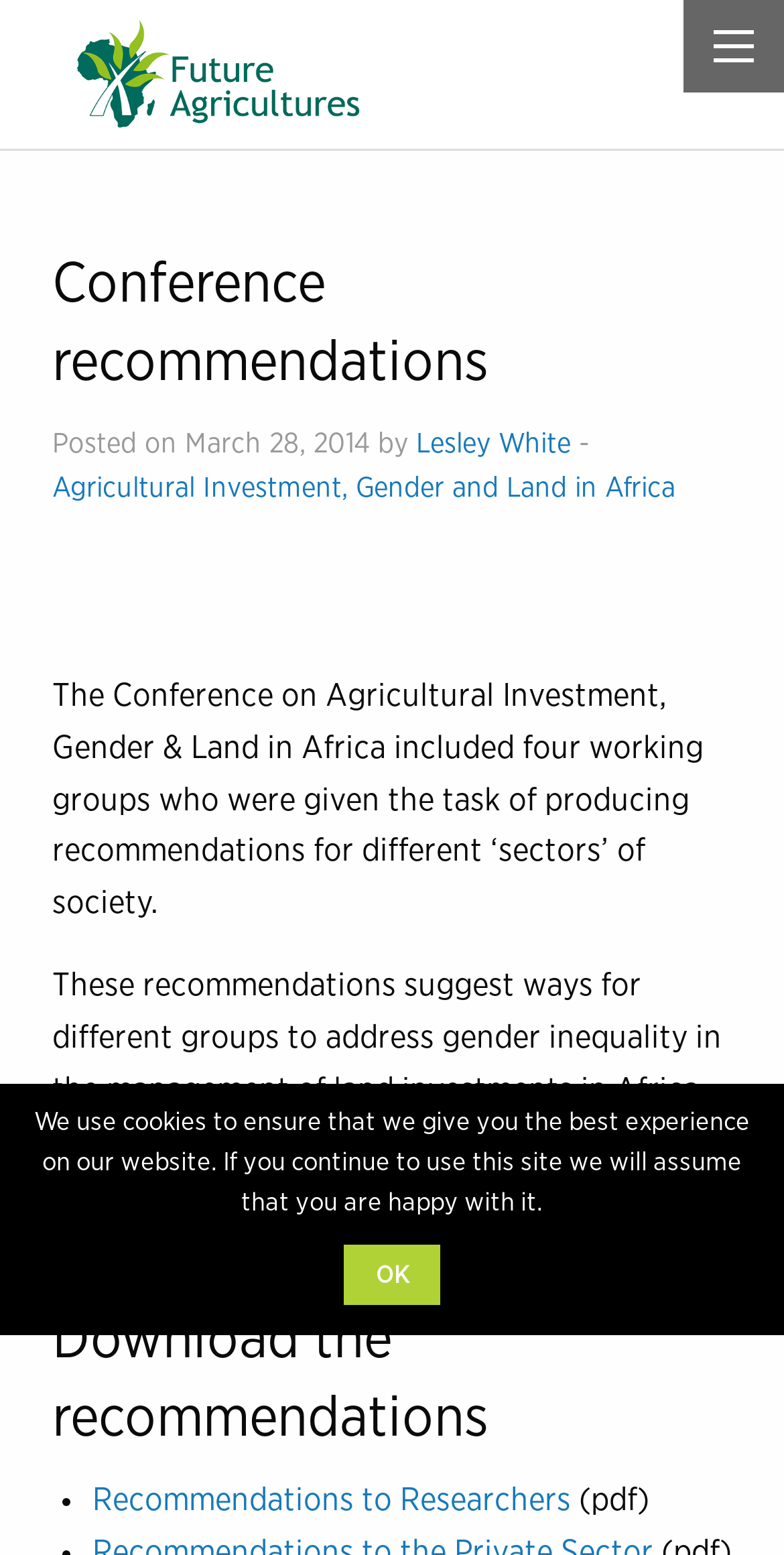Please answer the following query using a single word or phrase: 
How many working groups were involved in the conference?

Four